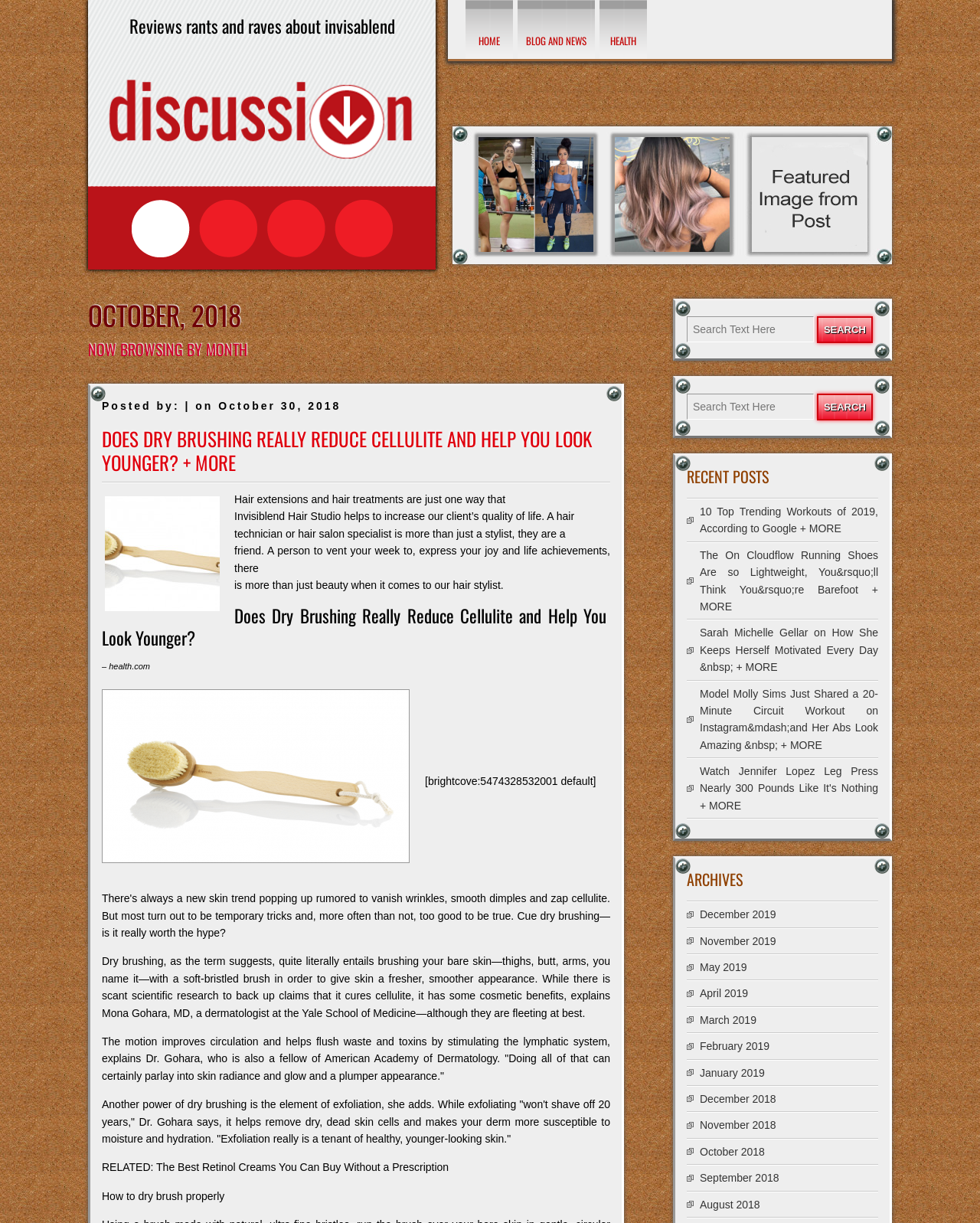Identify the bounding box coordinates of the clickable region necessary to fulfill the following instruction: "Browse recent posts". The bounding box coordinates should be four float numbers between 0 and 1, i.e., [left, top, right, bottom].

[0.701, 0.382, 0.896, 0.401]